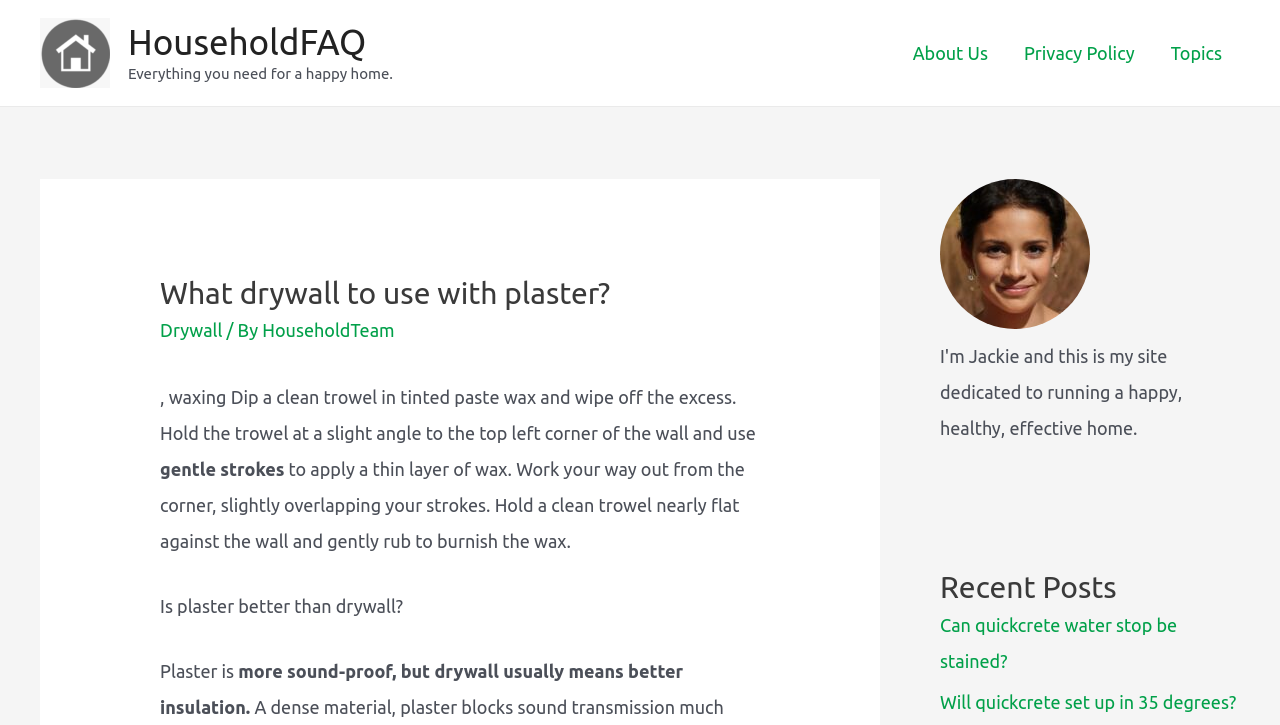What is the advantage of plaster over drywall?
Using the image as a reference, answer with just one word or a short phrase.

More sound-proof